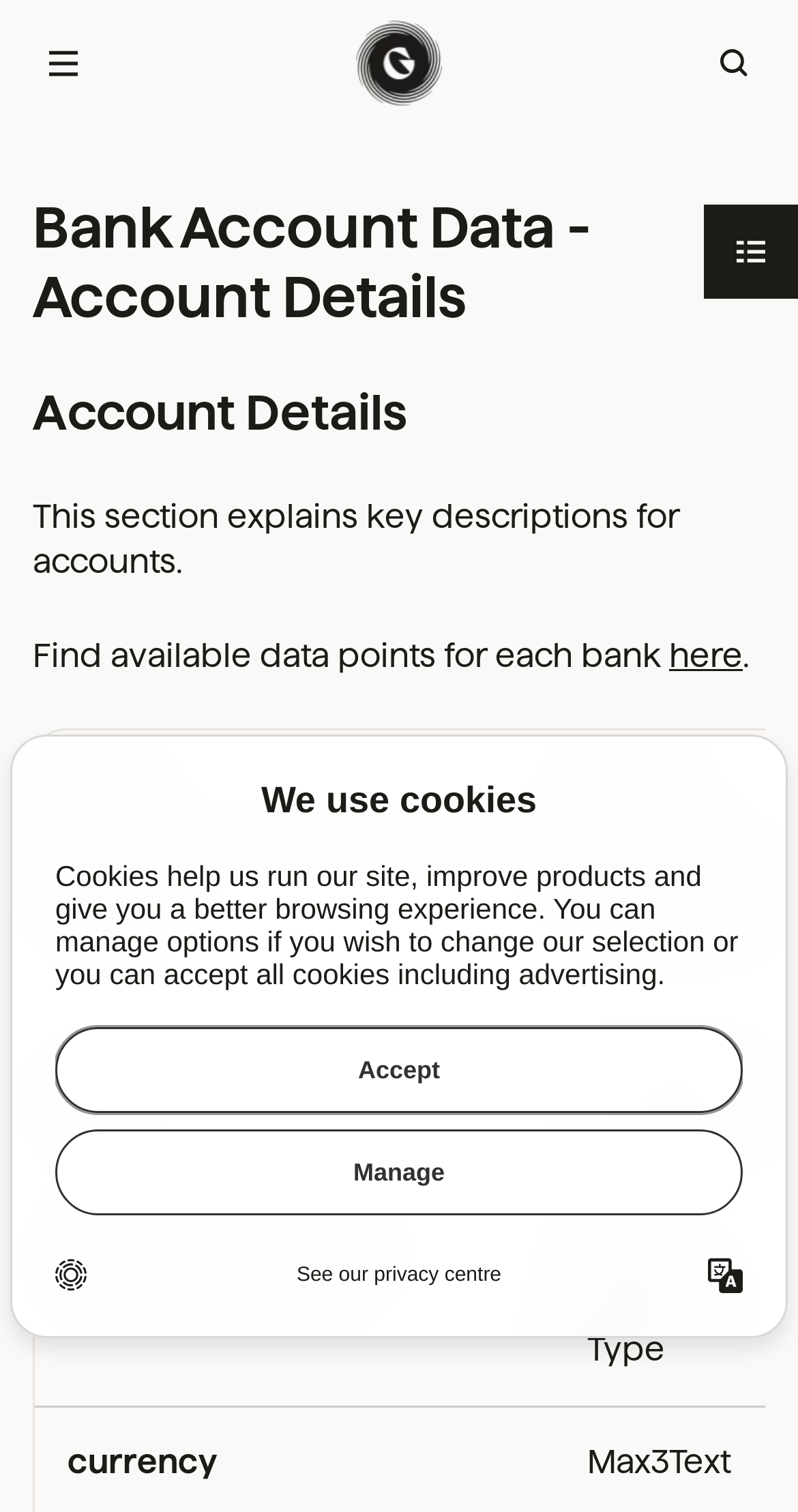What type of data points are available for each bank?
Look at the screenshot and respond with one word or a short phrase.

bban, bic, cashAccountType